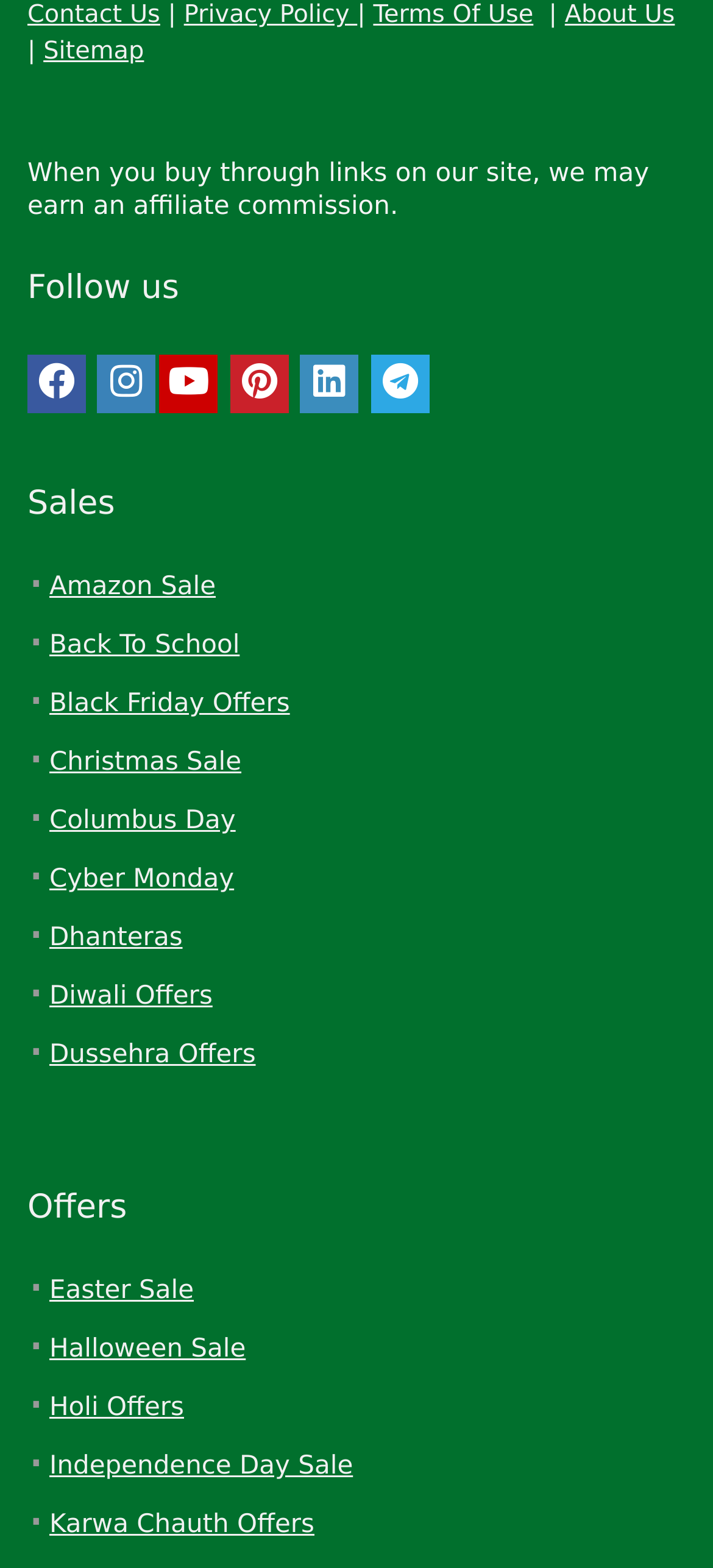Can you identify the bounding box coordinates of the clickable region needed to carry out this instruction: 'Go to About Us'? The coordinates should be four float numbers within the range of 0 to 1, stated as [left, top, right, bottom].

[0.792, 0.001, 0.946, 0.019]